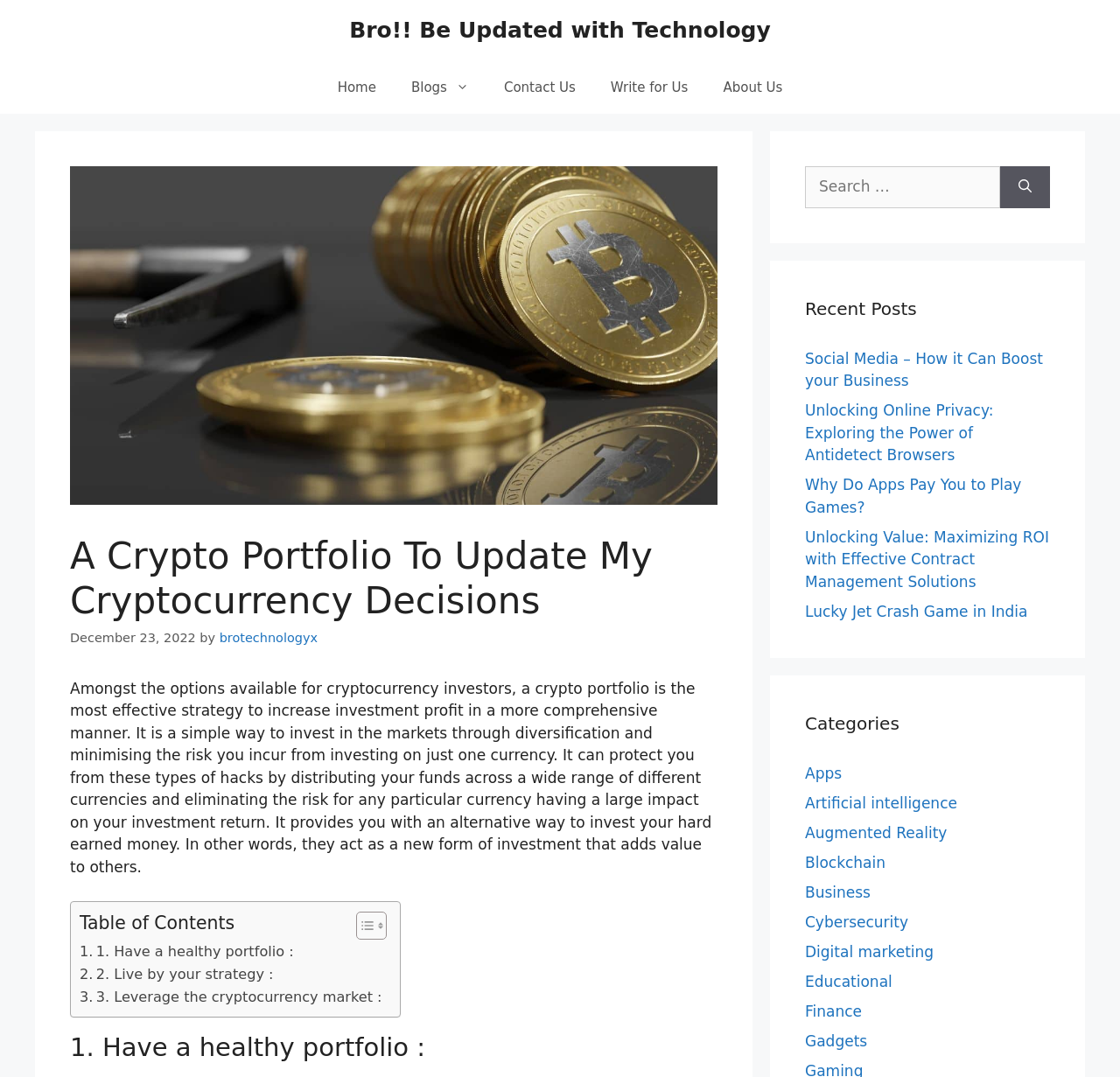Locate the bounding box coordinates of the clickable area needed to fulfill the instruction: "View the 'Posts' navigation".

None